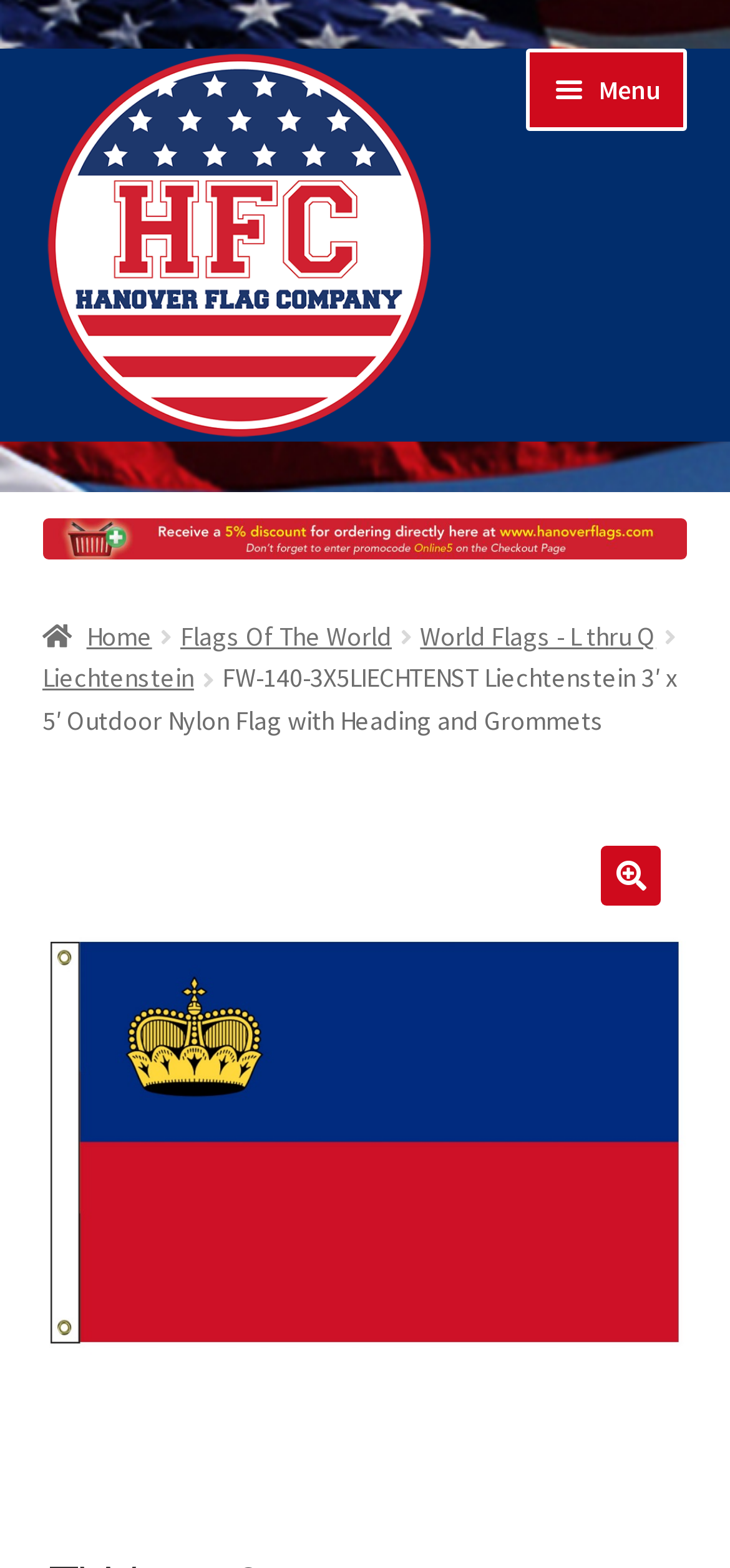Detail the various sections and features of the webpage.

The webpage is about a product page for a Liechtenstein flag, specifically the FW-140-3X5LIECHTENST model, which is a 3′ x 5′ outdoor nylon flag with heading and grommets. 

At the top left of the page, there are two "Skip to" links, one for navigation and one for content. Next to these links, there is a link to the Hanover Flag Company, accompanied by an image of the company's logo. 

To the right of the company logo, there is a primary navigation menu with a button labeled "Menu" that controls the site navigation. The menu contains links to various pages, including Home, Shop, Product Instructions, About Hanover Flag Company, and Print Order Form.

Below the navigation menu, there is a complementary section that spans the entire width of the page. 

Underneath the complementary section, there is a breadcrumbs navigation menu that shows the path to the current page. The breadcrumbs menu starts with a link to the Home page, followed by links to Flags Of The World, World Flags - L thru Q, and finally Liechtenstein. 

Next to the breadcrumbs menu, there is a static text element that displays the product title, FW-140-3X5LIECHTENST Liechtenstein 3′ x 5′ Outdoor Nylon Flag with Heading and Grommets. 

To the right of the product title, there is a link with an icon, and below it, there is a large link that spans the entire width of the page, containing an image.